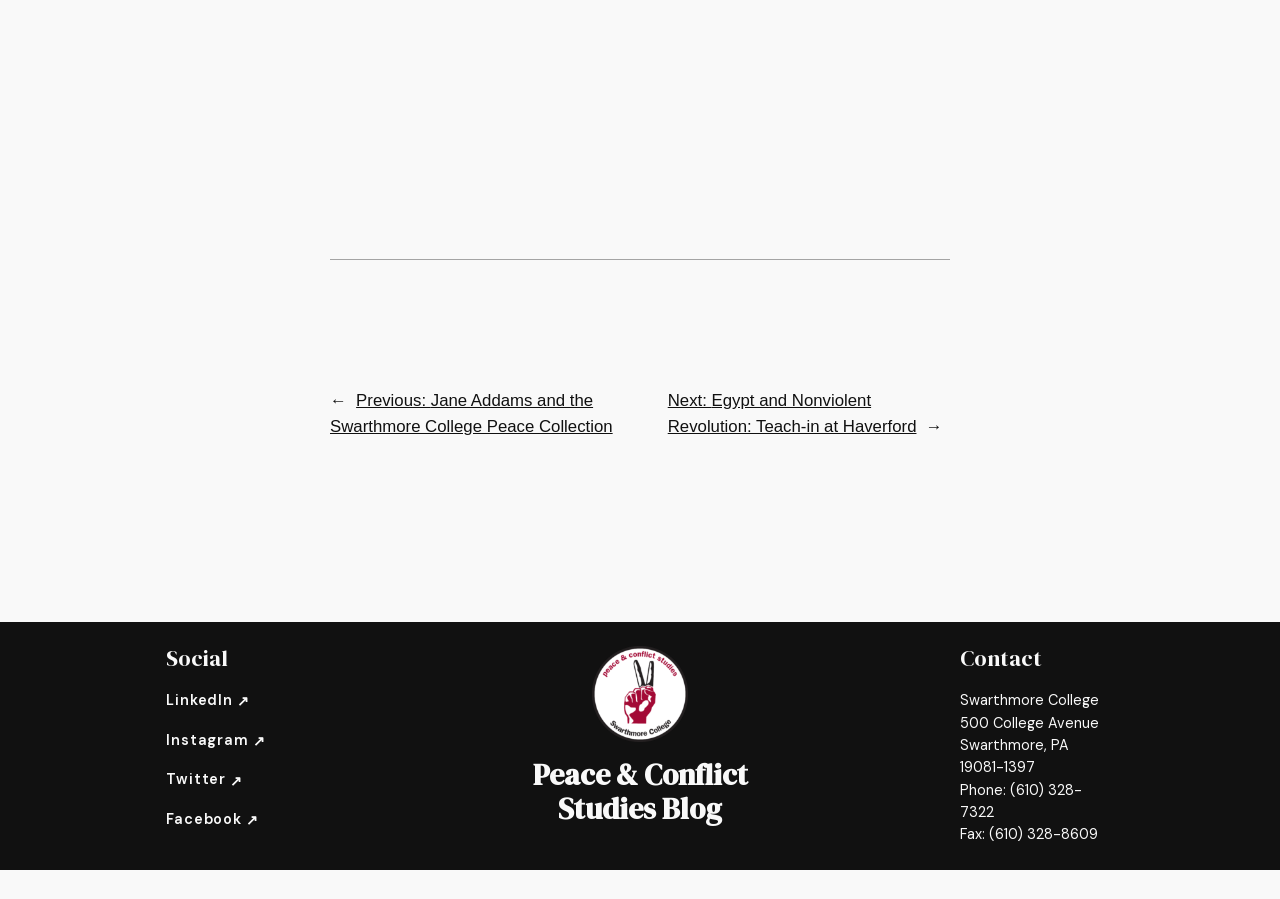Locate the bounding box of the UI element based on this description: "Instagram". Provide four float numbers between 0 and 1 as [left, top, right, bottom].

[0.13, 0.811, 0.207, 0.837]